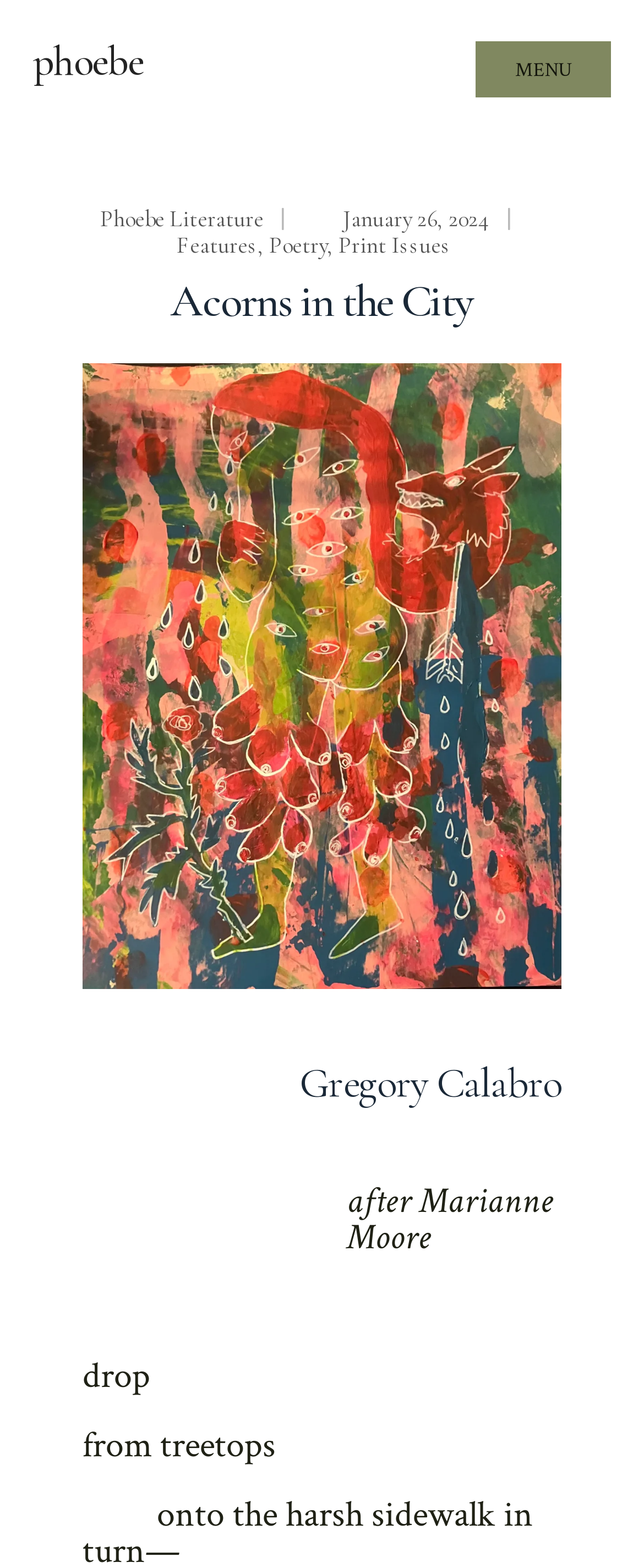Given the description: "Phoebe Literature", determine the bounding box coordinates of the UI element. The coordinates should be formatted as four float numbers between 0 and 1, [left, top, right, bottom].

[0.155, 0.131, 0.409, 0.148]